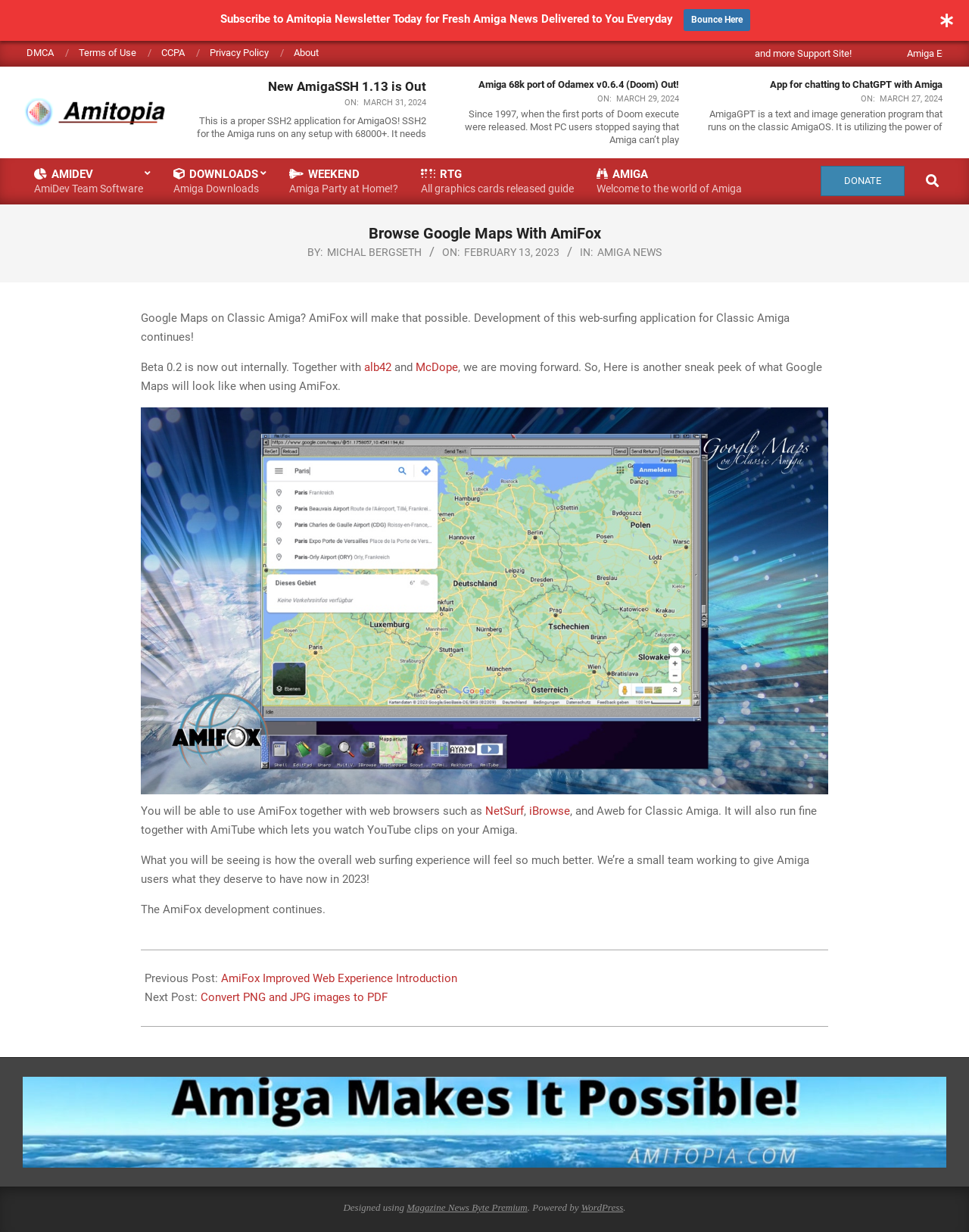Who is the author of the AmiFox development post?
Please provide a single word or phrase as your answer based on the screenshot.

Michal Bergseth